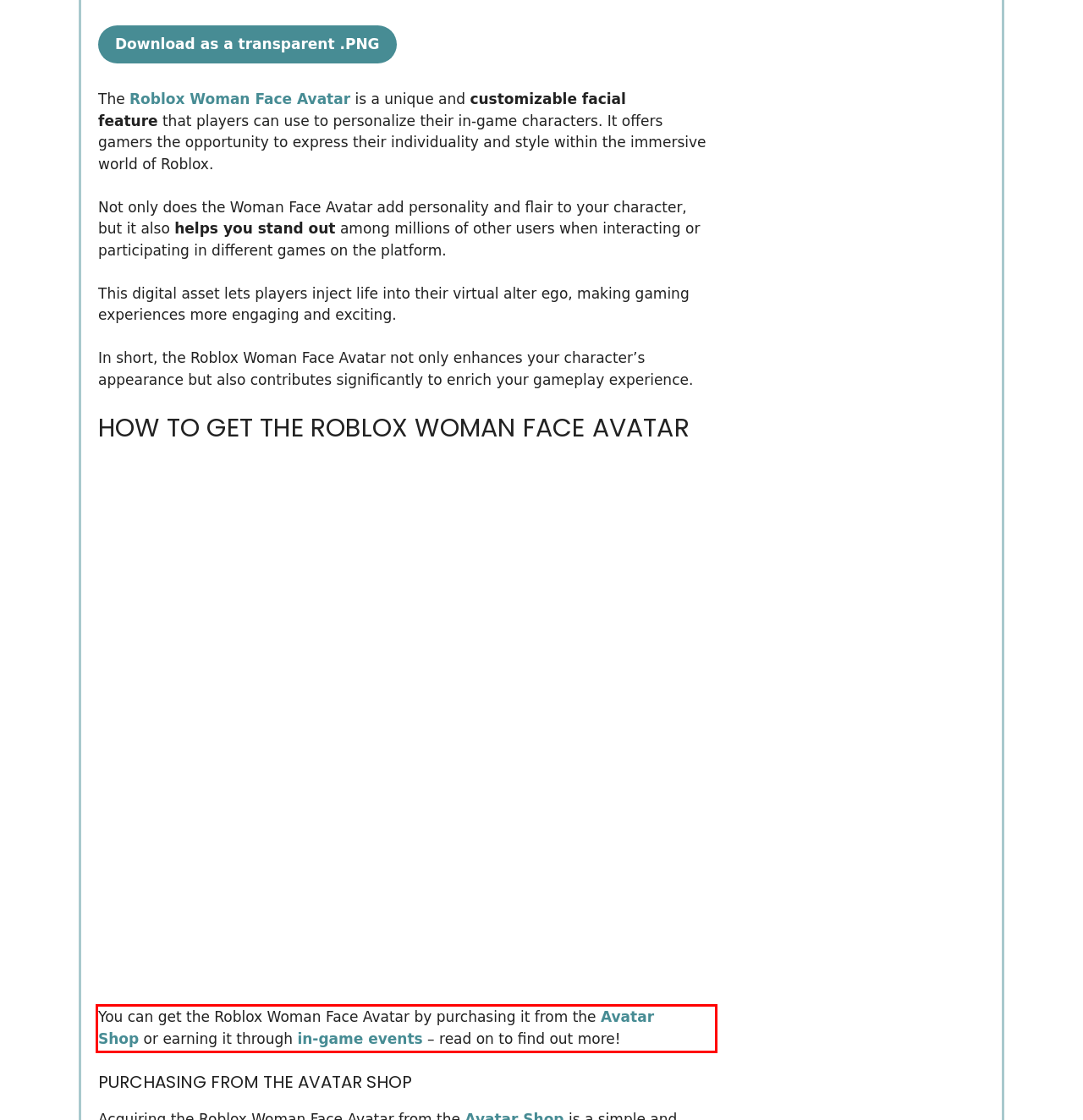Analyze the red bounding box in the provided webpage screenshot and generate the text content contained within.

You can get the Roblox Woman Face Avatar by purchasing it from the Avatar Shop or earning it through in-game events – read on to find out more!